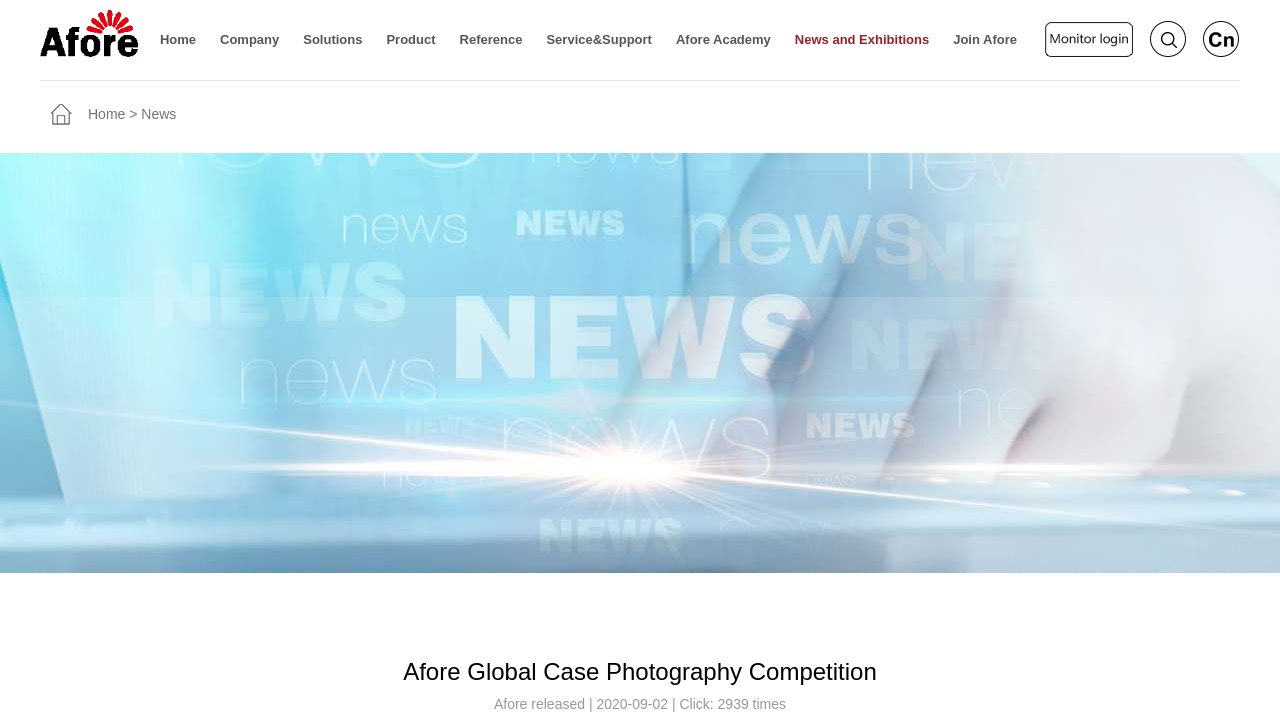Describe in detail what you see on the webpage.

The webpage is about the Afore Global Case Photography Competition, which is related to Afore New Energy. At the top left corner, there is a small image. On the top right side, there are two links. 

Below the image, there is a navigation menu with eight headings: Home, Company, Solutions, Product, Reference, Service&Support, Afore Academy, and News and Exhibitions, each with a corresponding link. These headings are arranged horizontally from left to right.

Below the navigation menu, there is a breadcrumb trail that reads "Home > News". 

The main content of the webpage is headed by "Afore Global Case Photography Competition", which is a large heading at the top center of the page. 

At the bottom of the page, there is a news article or announcement with a release date of 2020-09-02, and it has been clicked 2939 times.